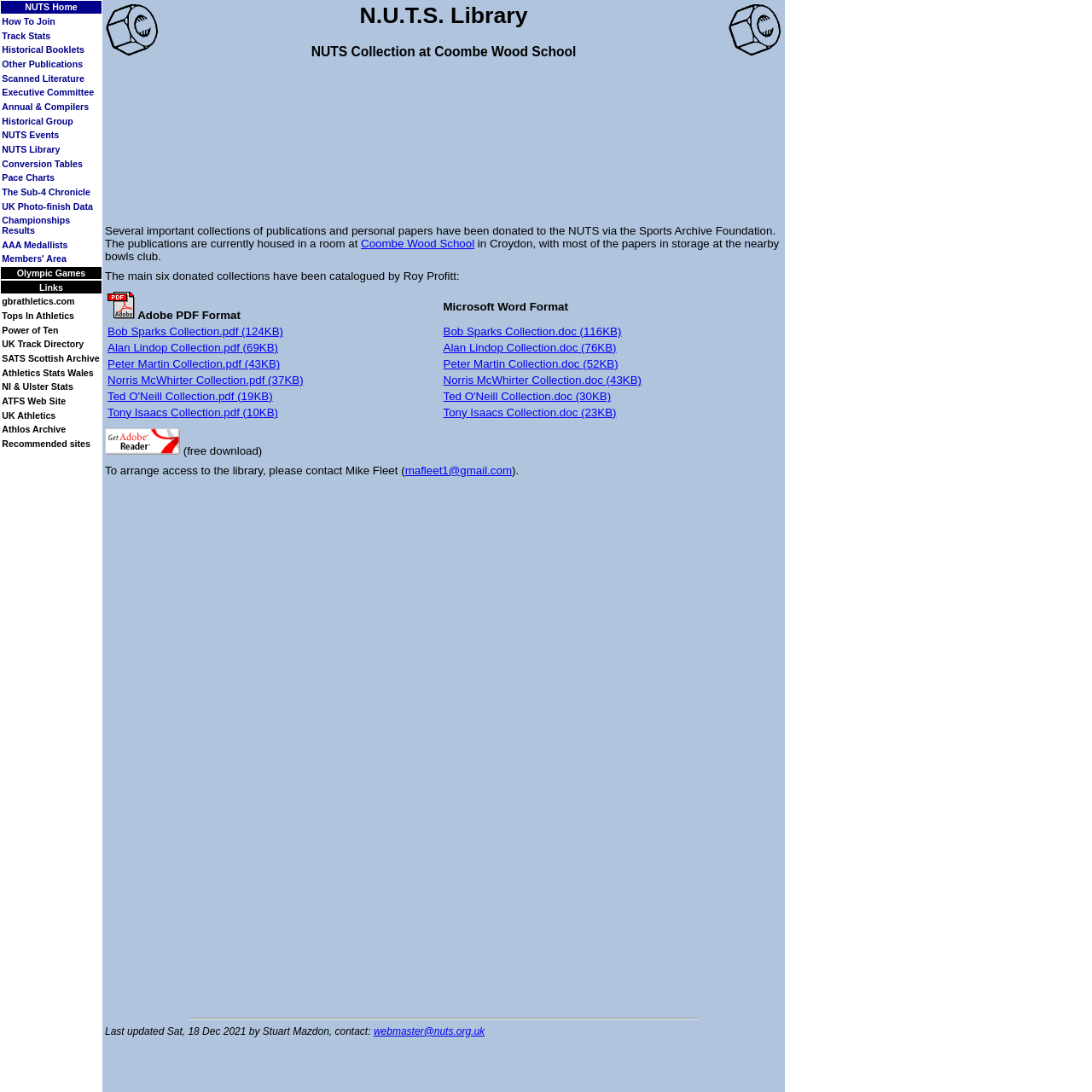Please determine the bounding box coordinates for the element that should be clicked to follow these instructions: "Access Members' Area".

[0.001, 0.231, 0.093, 0.243]